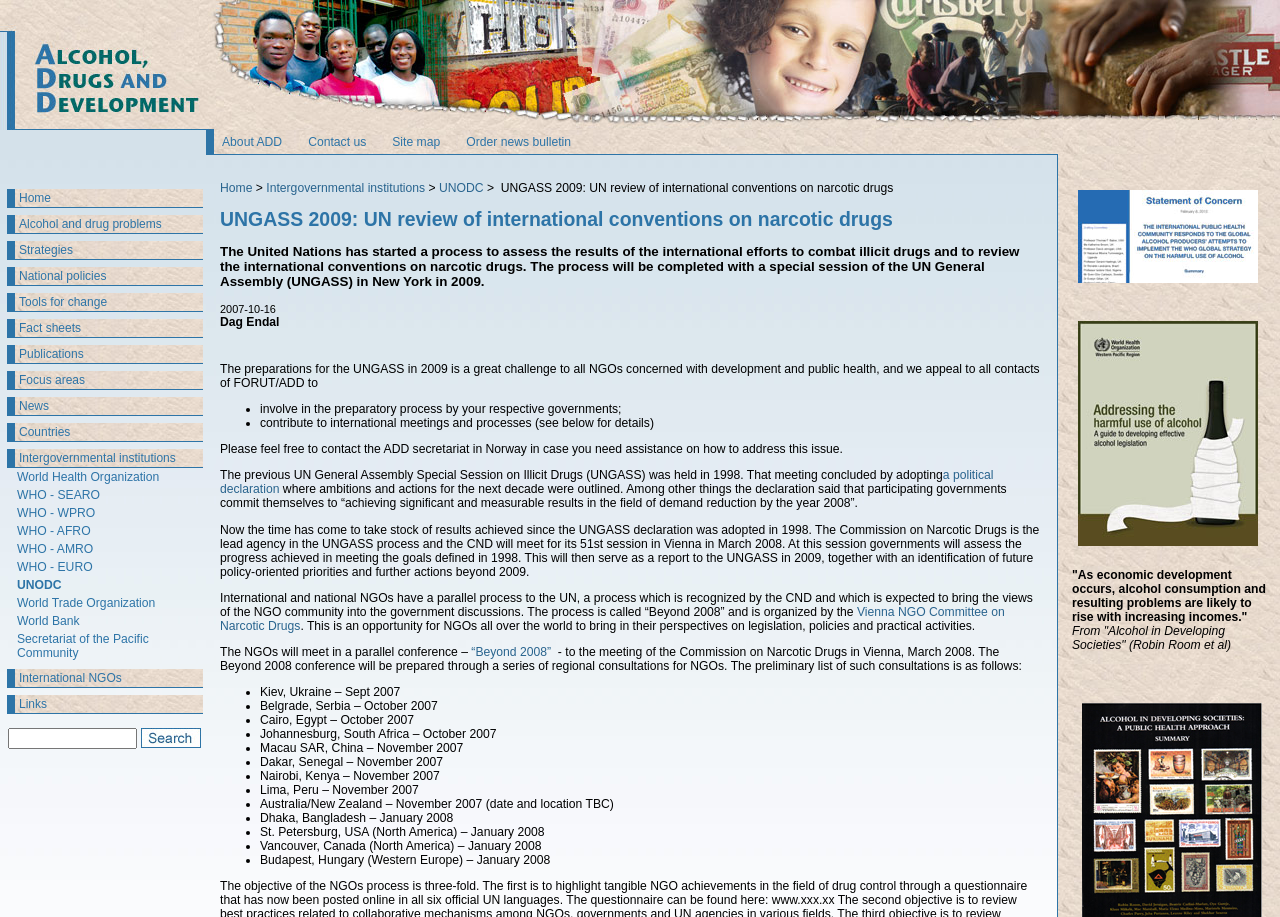Specify the bounding box coordinates of the area to click in order to execute this command: 'Click the 'a political declaration' link'. The coordinates should consist of four float numbers ranging from 0 to 1, and should be formatted as [left, top, right, bottom].

[0.172, 0.511, 0.776, 0.541]